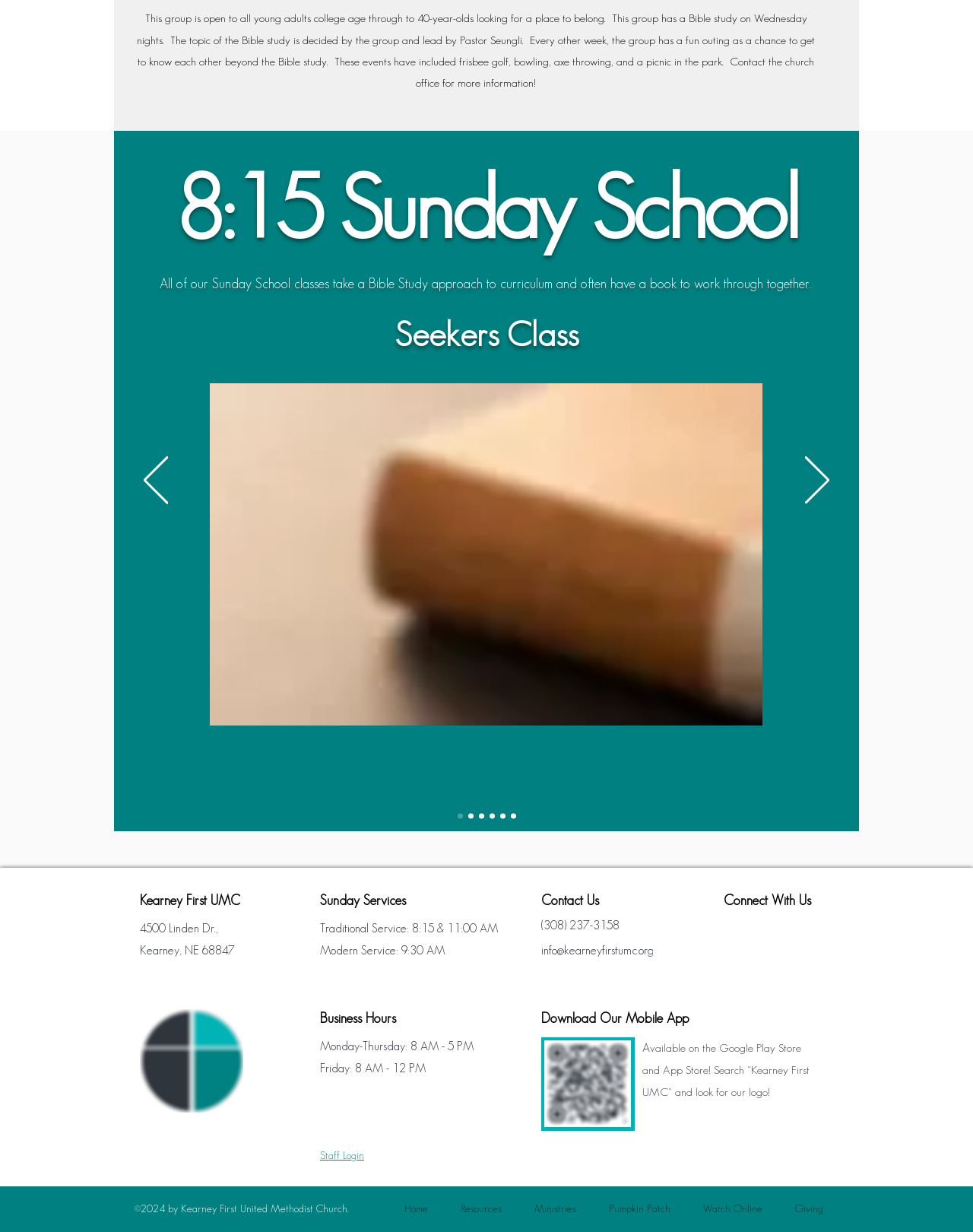Please determine the bounding box coordinates of the area that needs to be clicked to complete this task: 'Download the mobile app'. The coordinates must be four float numbers between 0 and 1, formatted as [left, top, right, bottom].

[0.559, 0.844, 0.648, 0.915]